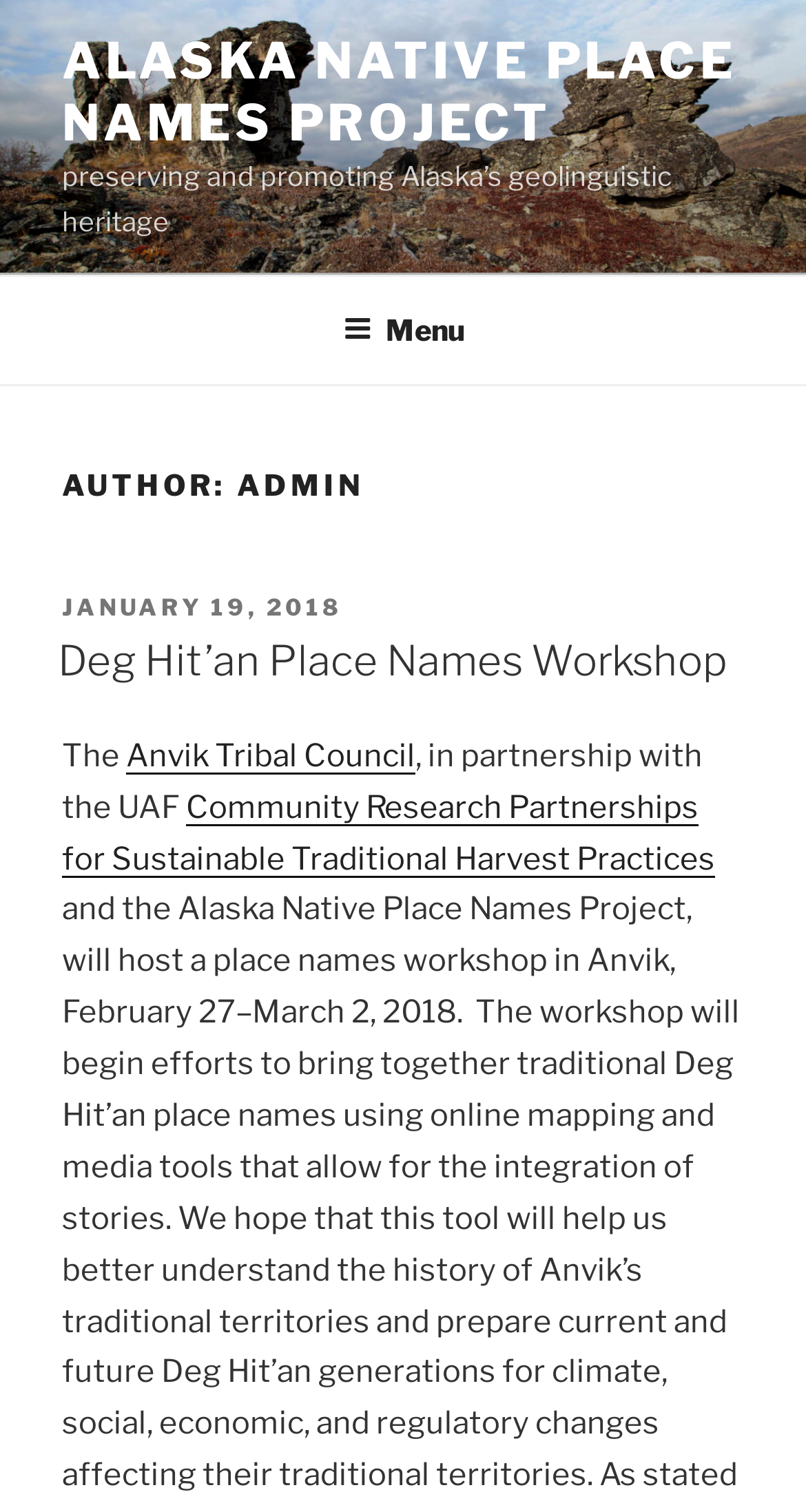What is the date of the post?
Look at the screenshot and give a one-word or phrase answer.

January 19, 2018